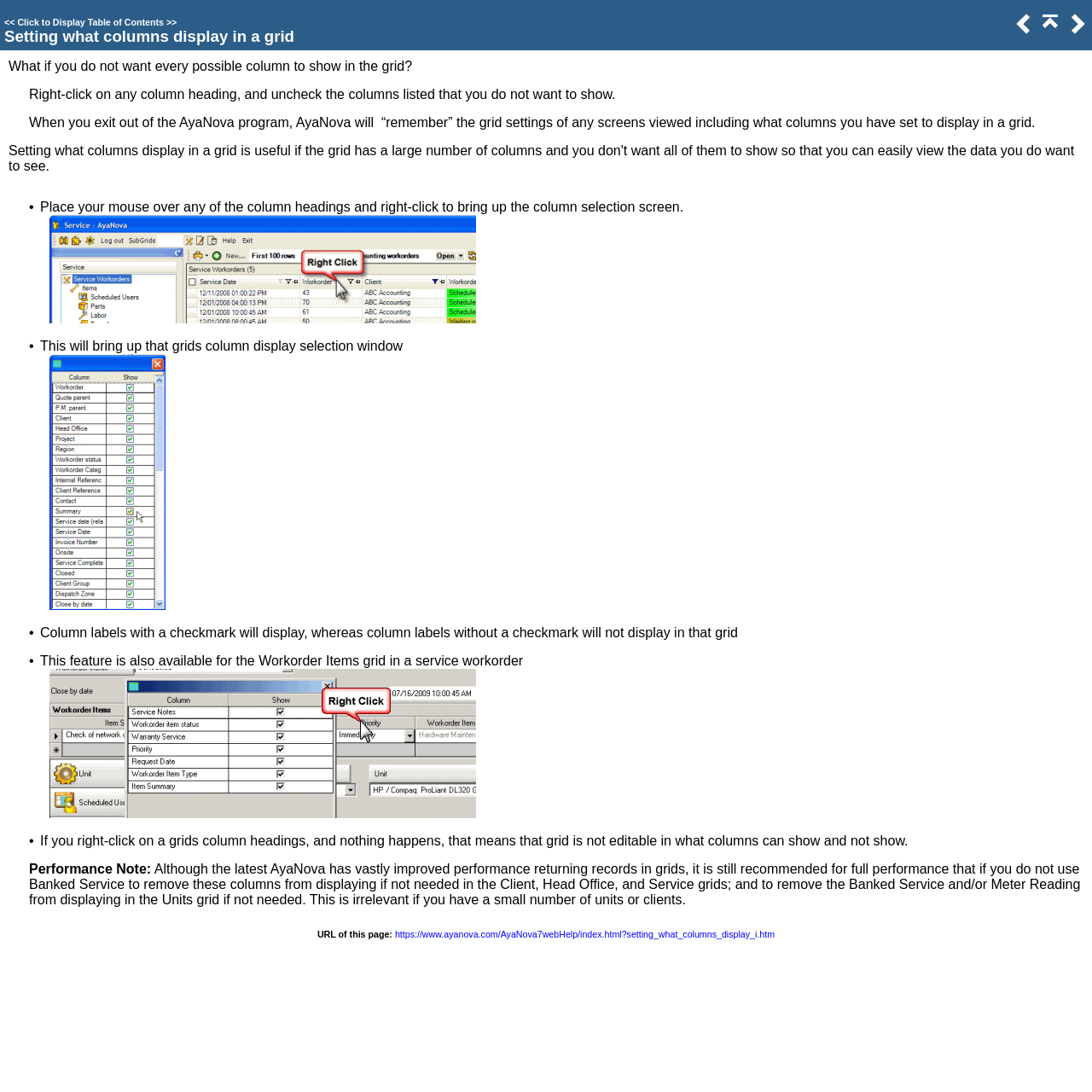Locate the bounding box of the UI element described in the following text: "https://www.ayanova.com/AyaNova7webHelp/index.html?setting_what_columns_display_i.htm".

[0.362, 0.851, 0.709, 0.86]